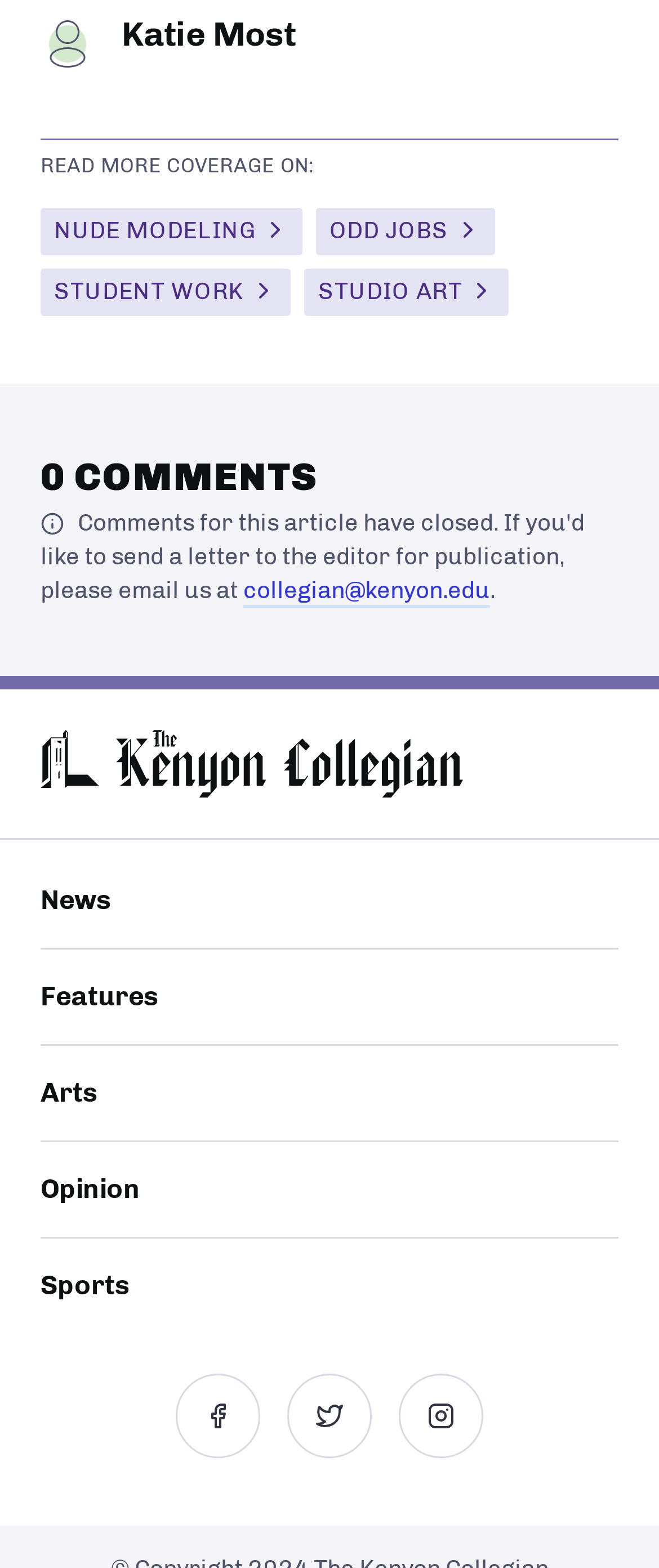How many categories are listed?
Please give a detailed and elaborate explanation in response to the question.

The categories are listed as links below the heading, and there are five of them: 'News', 'Features', 'Arts', 'Opinion', and 'Sports'.